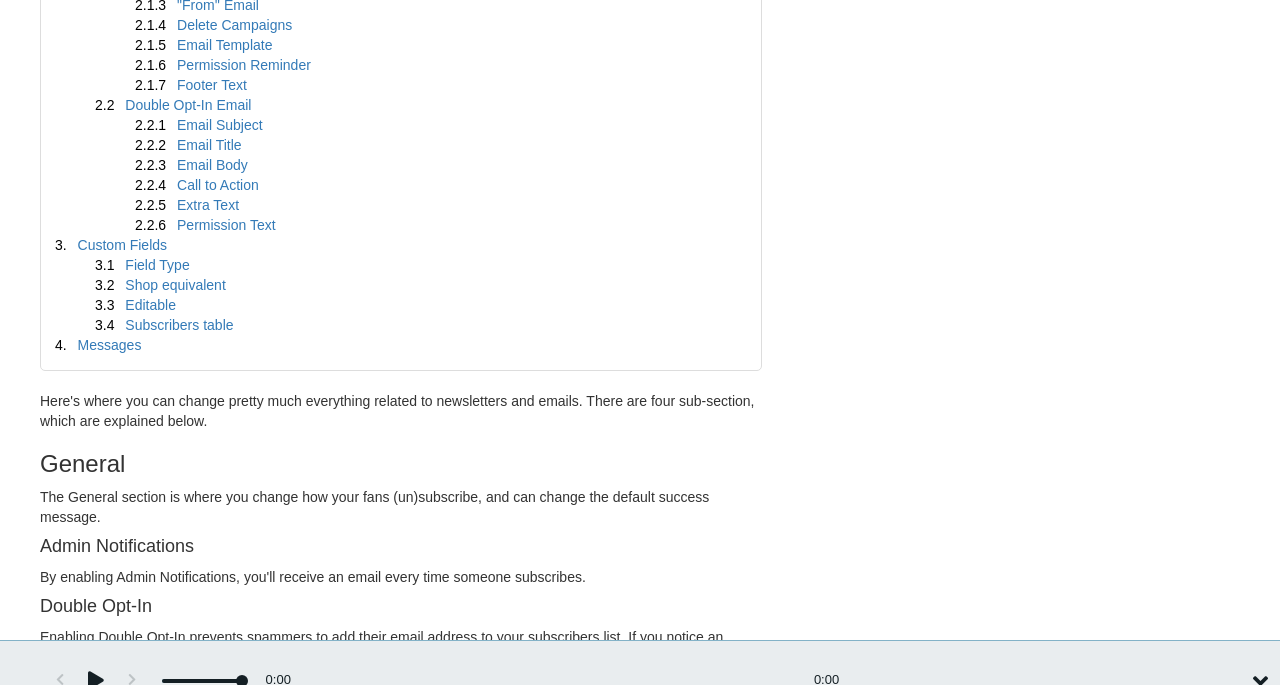Extract the bounding box of the UI element described as: "Subscribers table".

[0.098, 0.463, 0.182, 0.486]